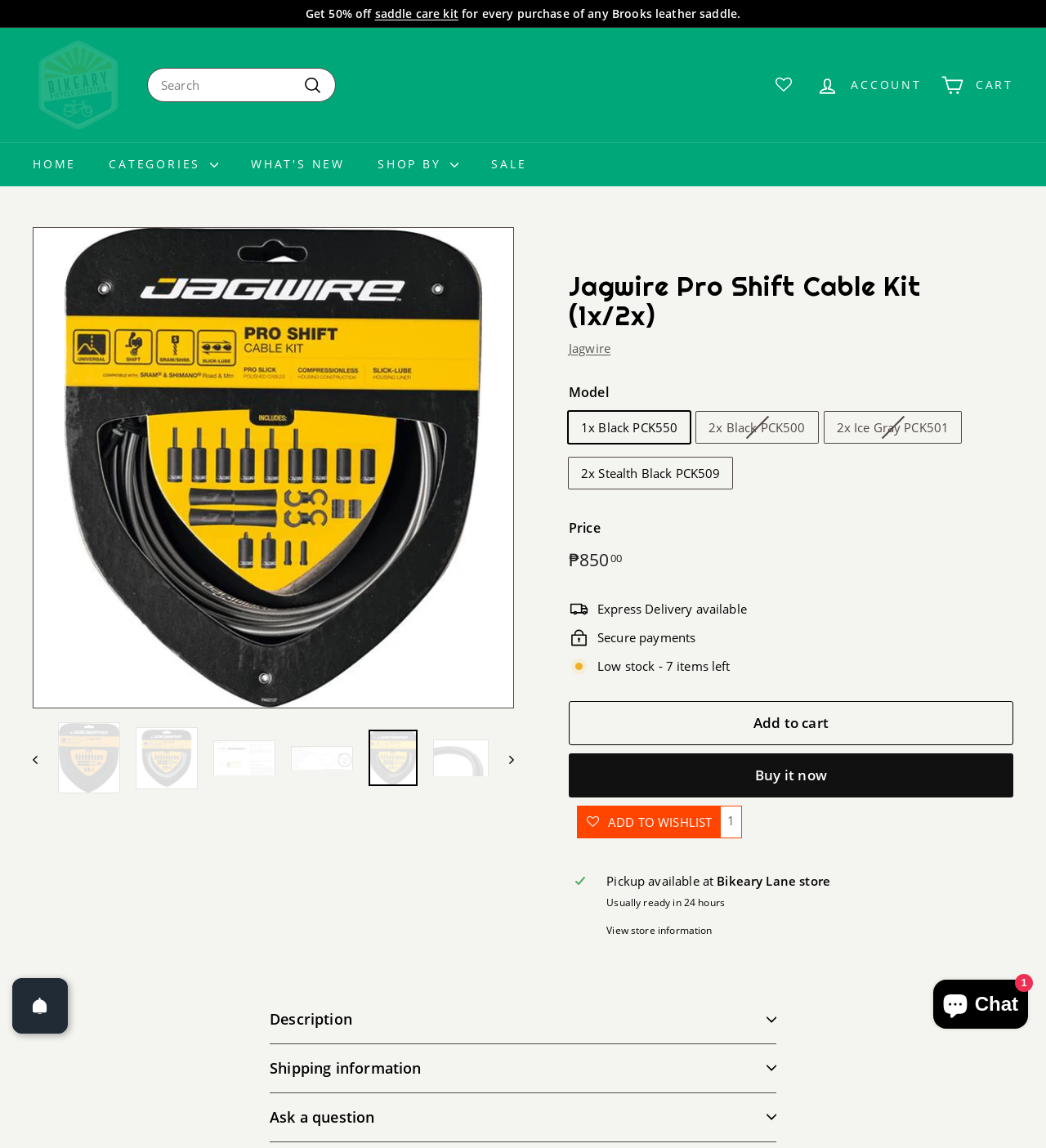Determine the coordinates of the bounding box that should be clicked to complete the instruction: "Add to cart". The coordinates should be represented by four float numbers between 0 and 1: [left, top, right, bottom].

[0.544, 0.611, 0.969, 0.649]